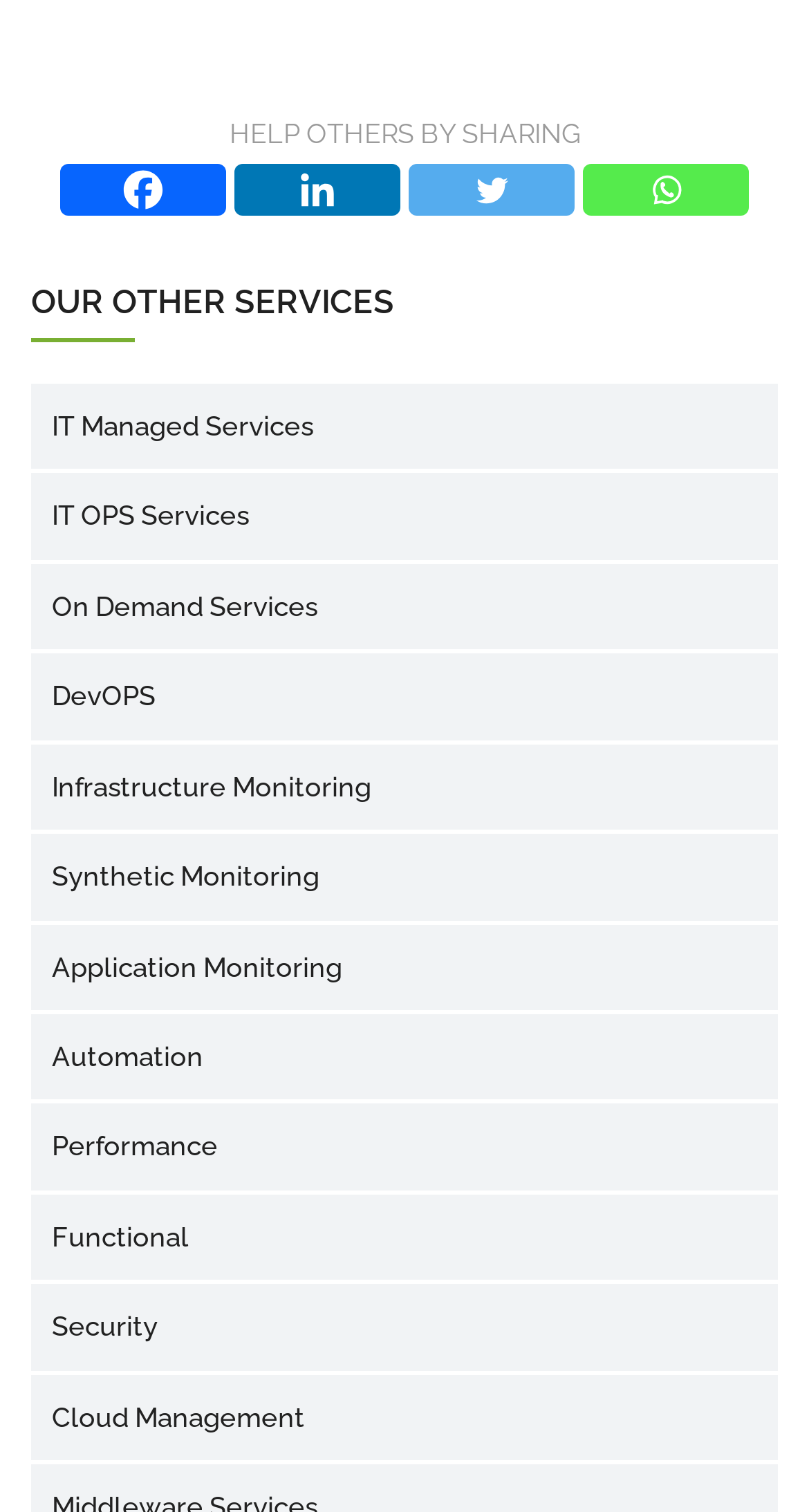What is the first service listed under 'OUR OTHER SERVICES'?
Please provide a single word or phrase as your answer based on the screenshot.

IT Managed Services